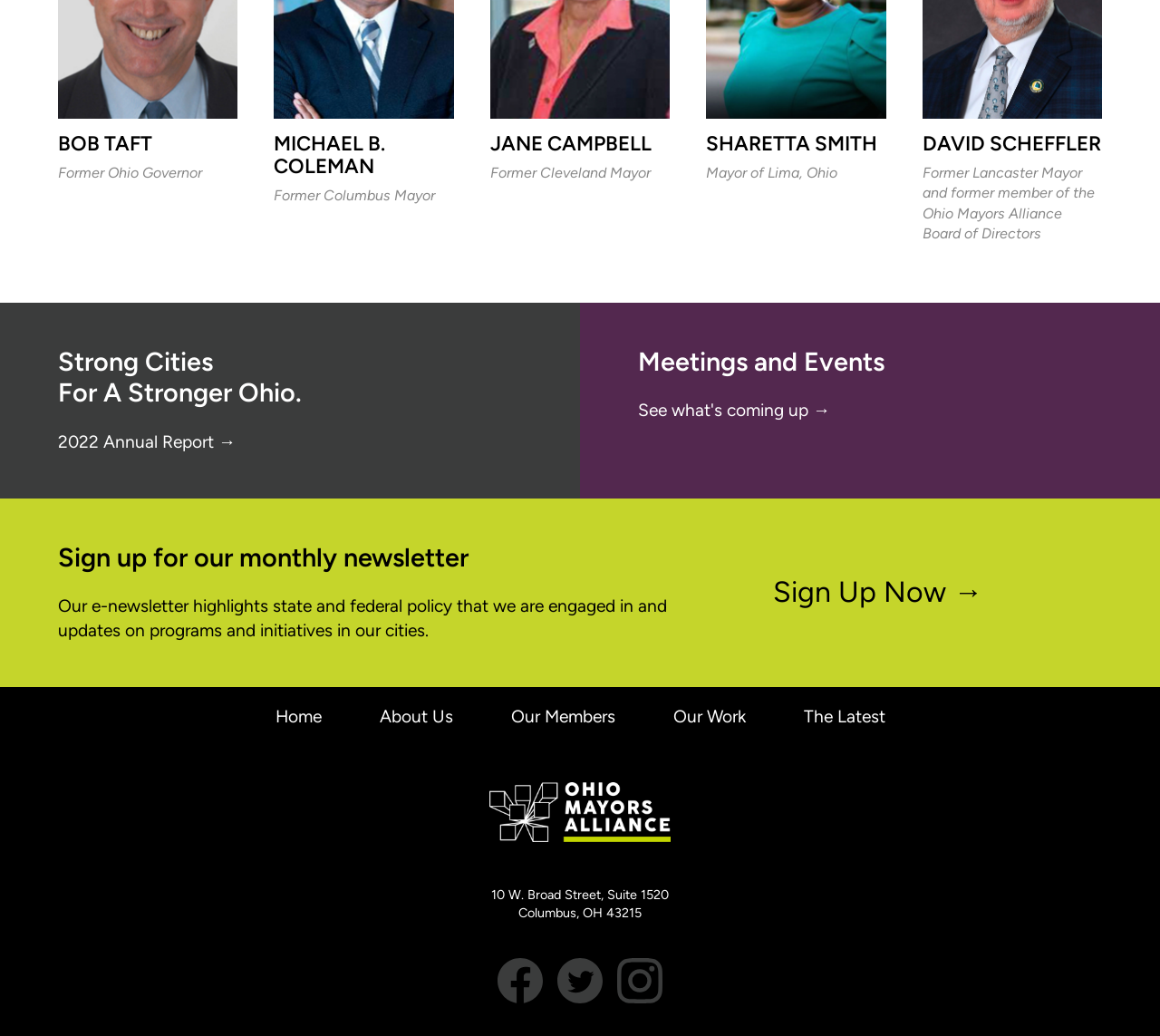Please locate the bounding box coordinates of the element that should be clicked to achieve the given instruction: "Go to About Us page".

[0.327, 0.681, 0.39, 0.701]